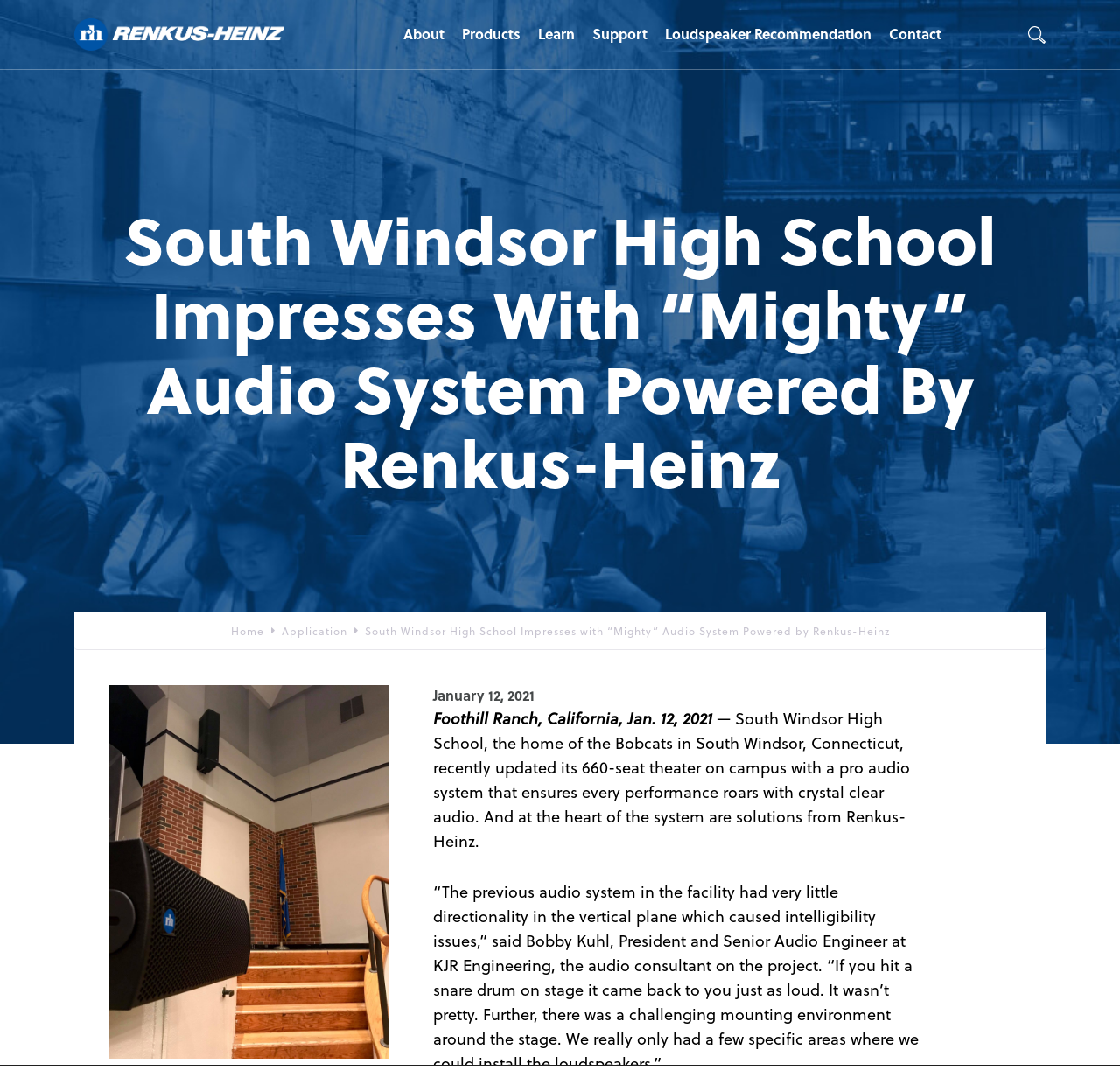Please determine the bounding box coordinates of the element to click in order to execute the following instruction: "learn more about Renkus-Heinz". The coordinates should be four float numbers between 0 and 1, specified as [left, top, right, bottom].

[0.48, 0.0, 0.513, 0.065]